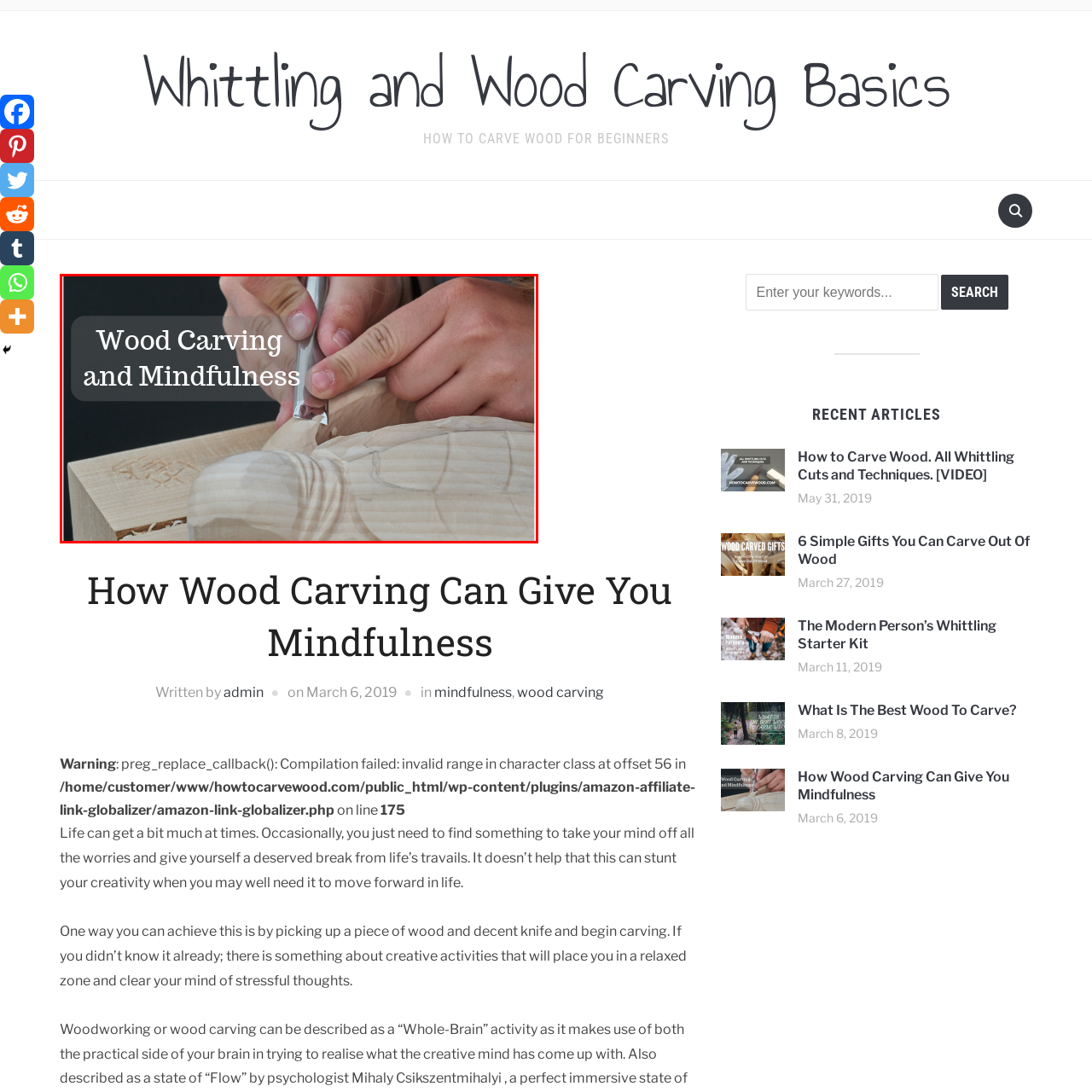What is the background of the image?
Direct your attention to the area of the image outlined in red and provide a detailed response based on the visual information available.

The background of the image is dark, which allows the natural textures of the wood and the glint of the carving tool to stand out, creating a serene and creative atmosphere.